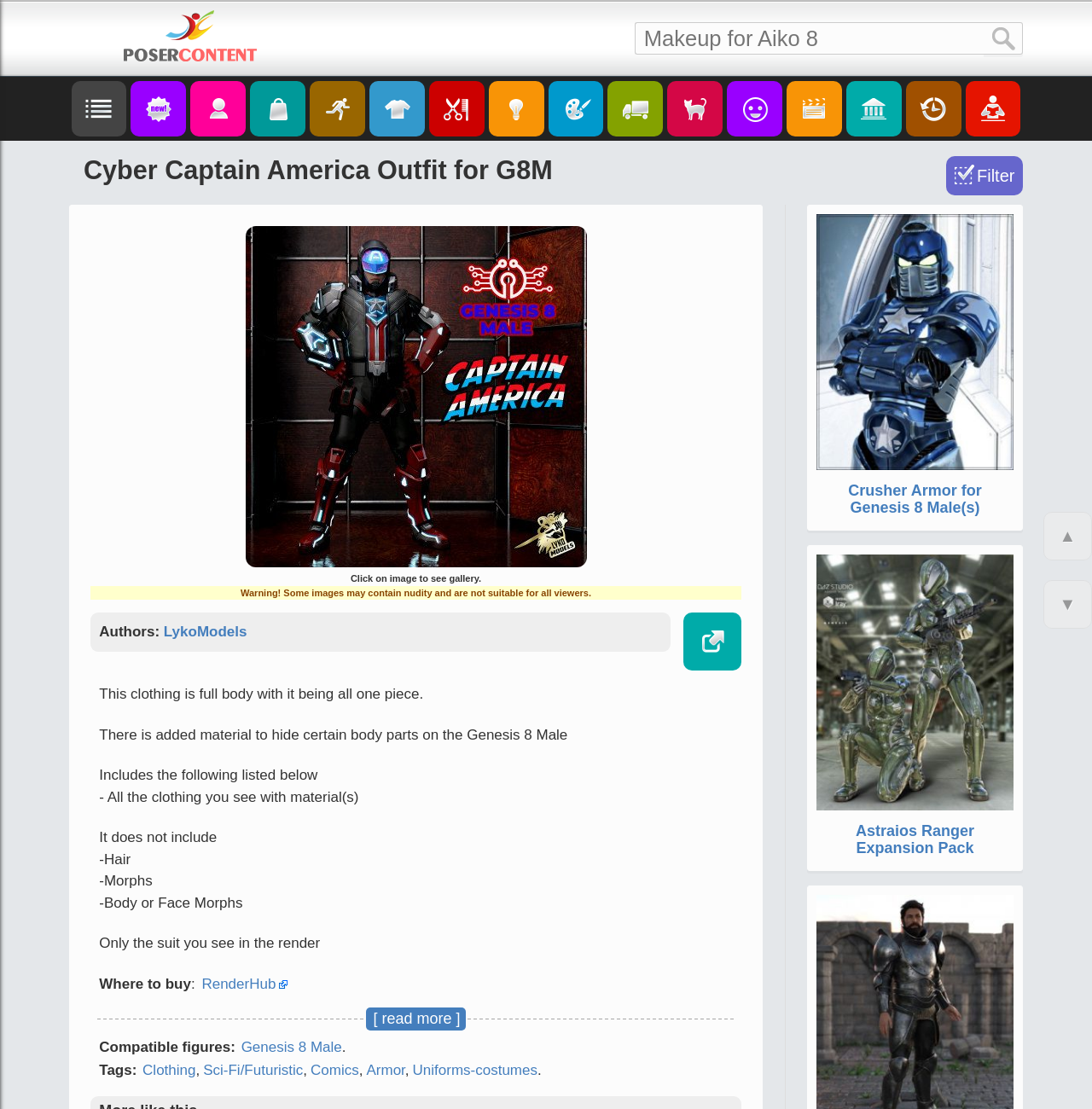Provide a thorough description of the webpage's content and layout.

This webpage is about a 3D model product called "Cyber Captain America Outfit for G8M" created by LykoModels for Daz Studio or Poser. At the top, there is a search bar with a search button next to it. Below the search bar, there are 17 icons representing different categories, including characters, bundles, clothing, and accessories.

The main content of the page is divided into two sections. The left section has a heading "Cyber Captain America Outfit for G8M" and a toggle filter button. Below the heading, there is a large image of the 3D model, followed by a warning message about some images containing nudity. There is also a "Buy It" button and information about the authors, LykoModels.

The right section of the main content has a description of the product, stating that it is a full-body clothing item with added material to hide certain body parts on the Genesis 8 Male model. It includes the clothing with materials but does not include hair, morphs, or body or face morphs. The description also mentions where to buy the product and the publish date, May 8, 2023.

Below the description, there are links to compatible figures, including Genesis 8 Male, and tags such as clothing, Sci-Fi/Futuristic, comics, armor, and uniforms-costumes. There are also two more sections showcasing related products, "Crusher Armor for Genesis 8 Male(s)" and "Astraios Ranger Expansion Pack", each with an image and a heading.

At the bottom of the page, there are two links, "▲" and "▼", which may be used for navigation.